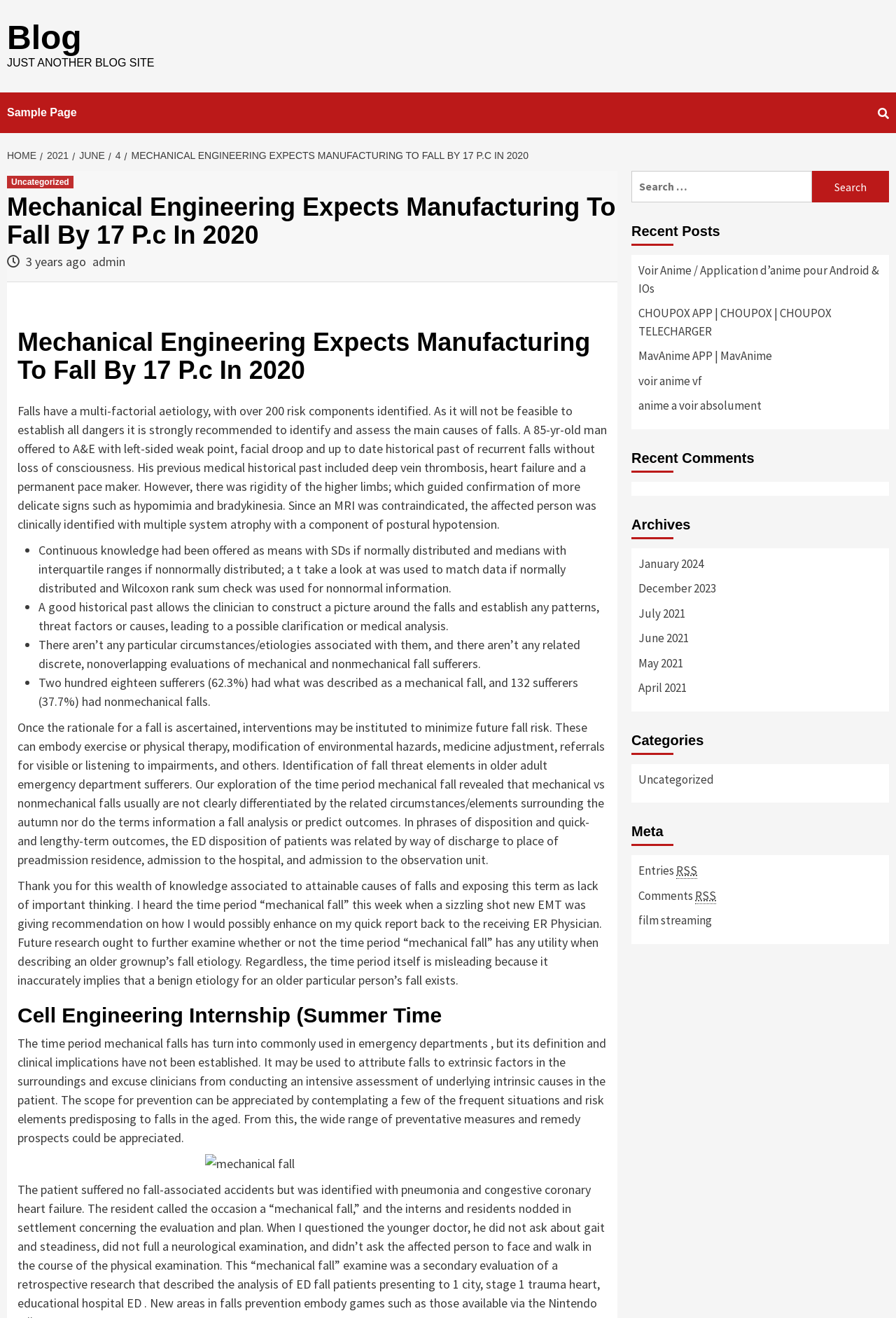Identify the bounding box coordinates of the element that should be clicked to fulfill this task: "Search for 'HOMES IN SUFFOLK'". The coordinates should be provided as four float numbers between 0 and 1, i.e., [left, top, right, bottom].

None